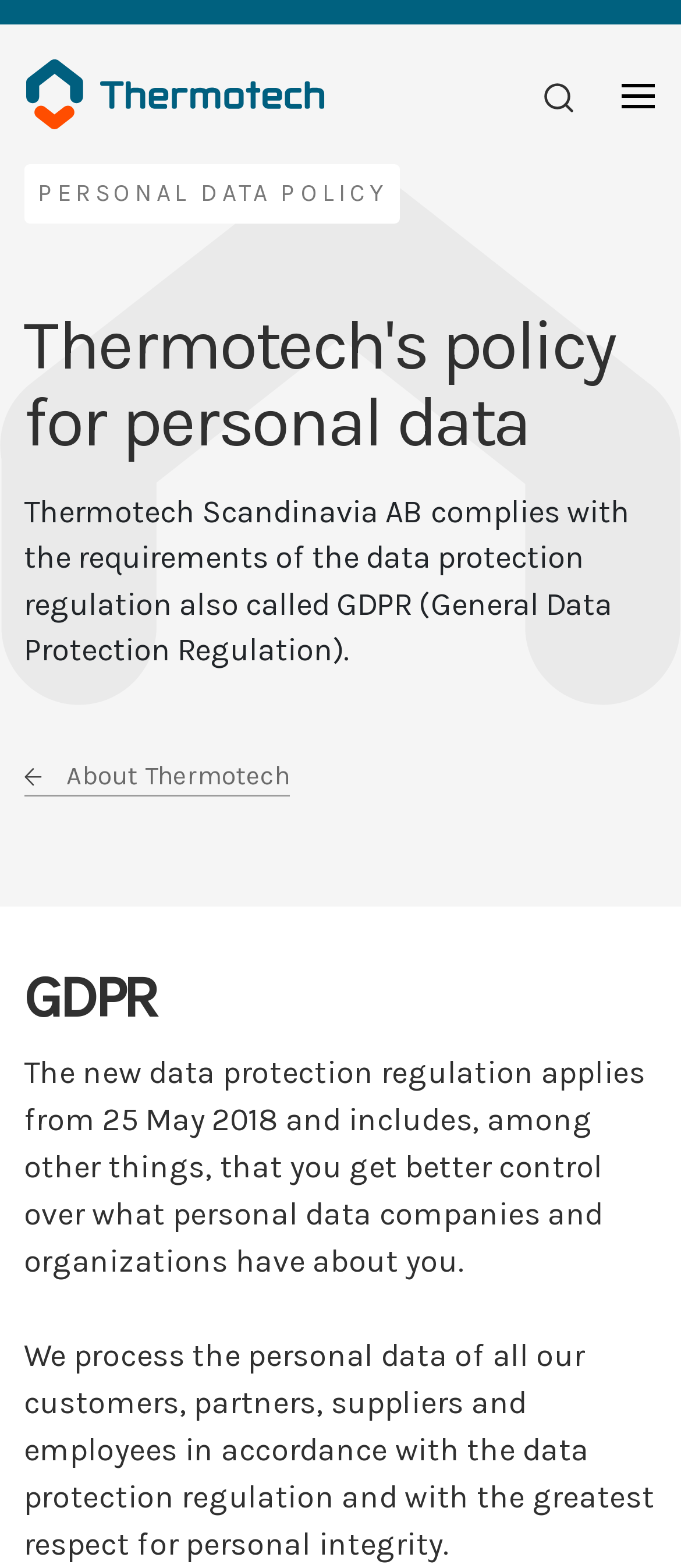Using floating point numbers between 0 and 1, provide the bounding box coordinates in the format (top-left x, top-left y, bottom-right x, bottom-right y). Locate the UI element described here: About Thermotech

[0.035, 0.482, 0.426, 0.507]